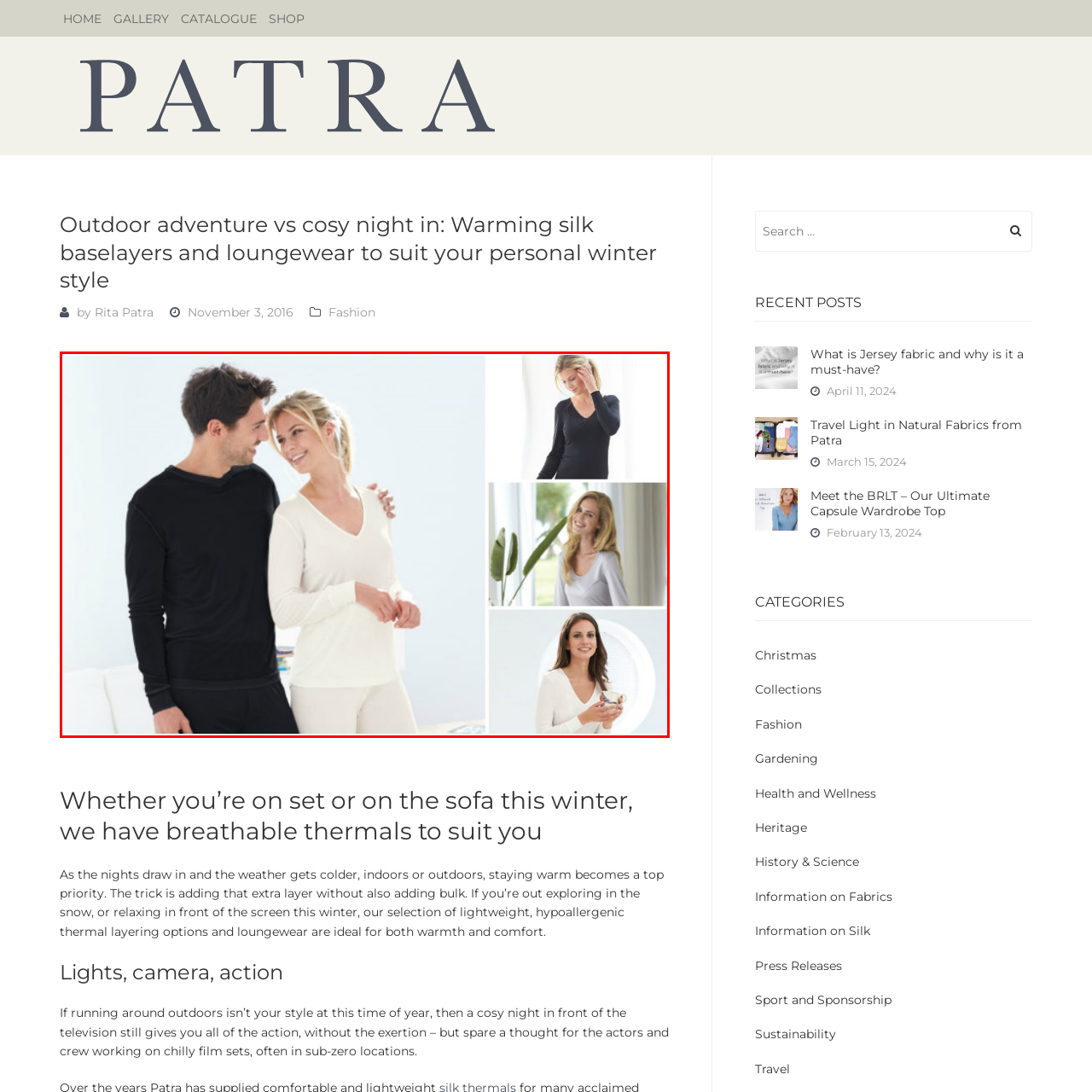What is the purpose of showcasing the silk garments in the image?
Pay attention to the image outlined by the red bounding box and provide a thorough explanation in your answer, using clues from the image.

The caption explains that the visual presentation aims to emphasize the versatility and comfort of silk garments, making them a stylish choice for the winter season, whether spending time indoors or engaging in outdoor activities.